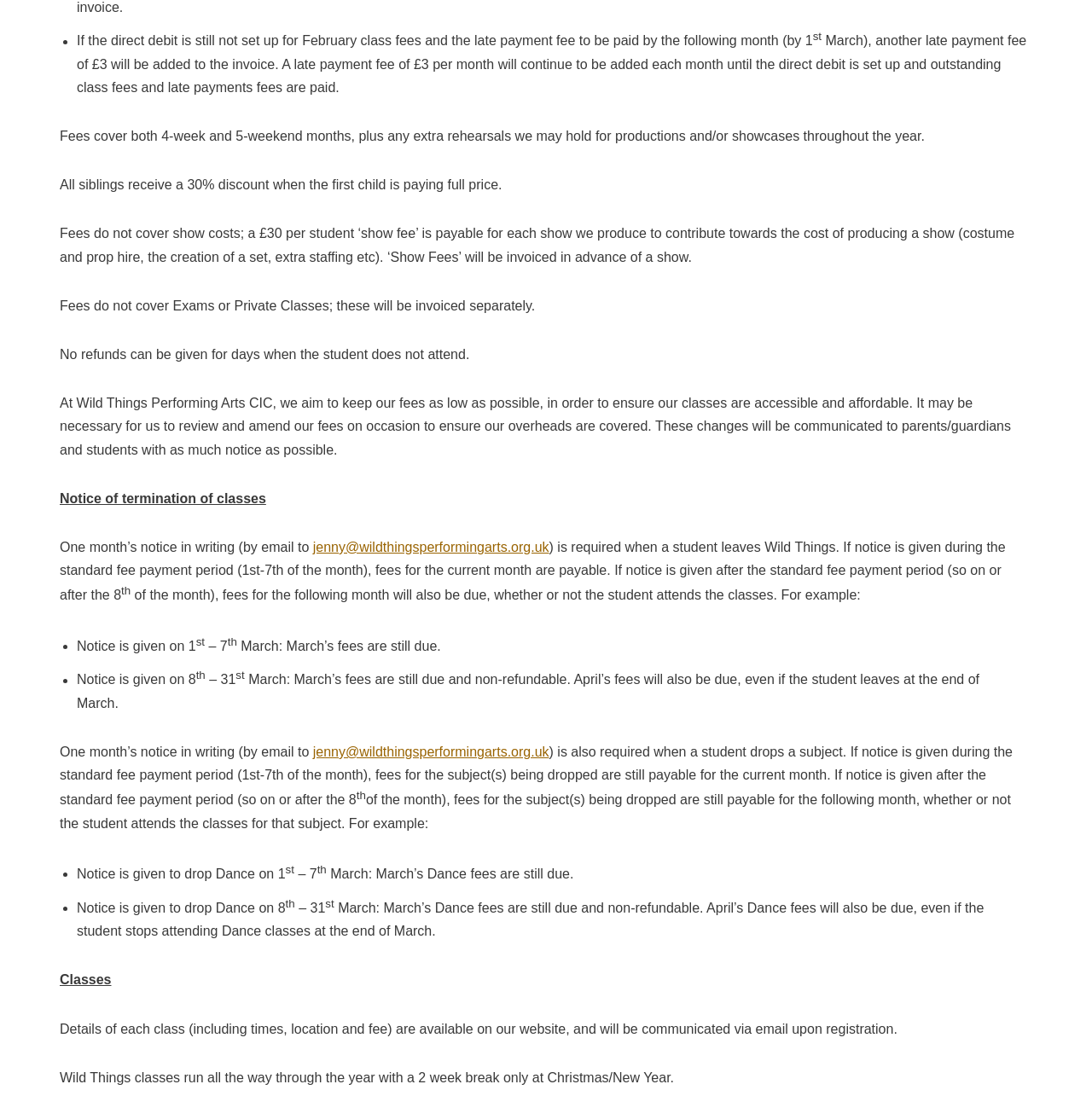Reply to the question below using a single word or brief phrase:
Do Wild Things classes run throughout the year?

Yes, with a 2-week break